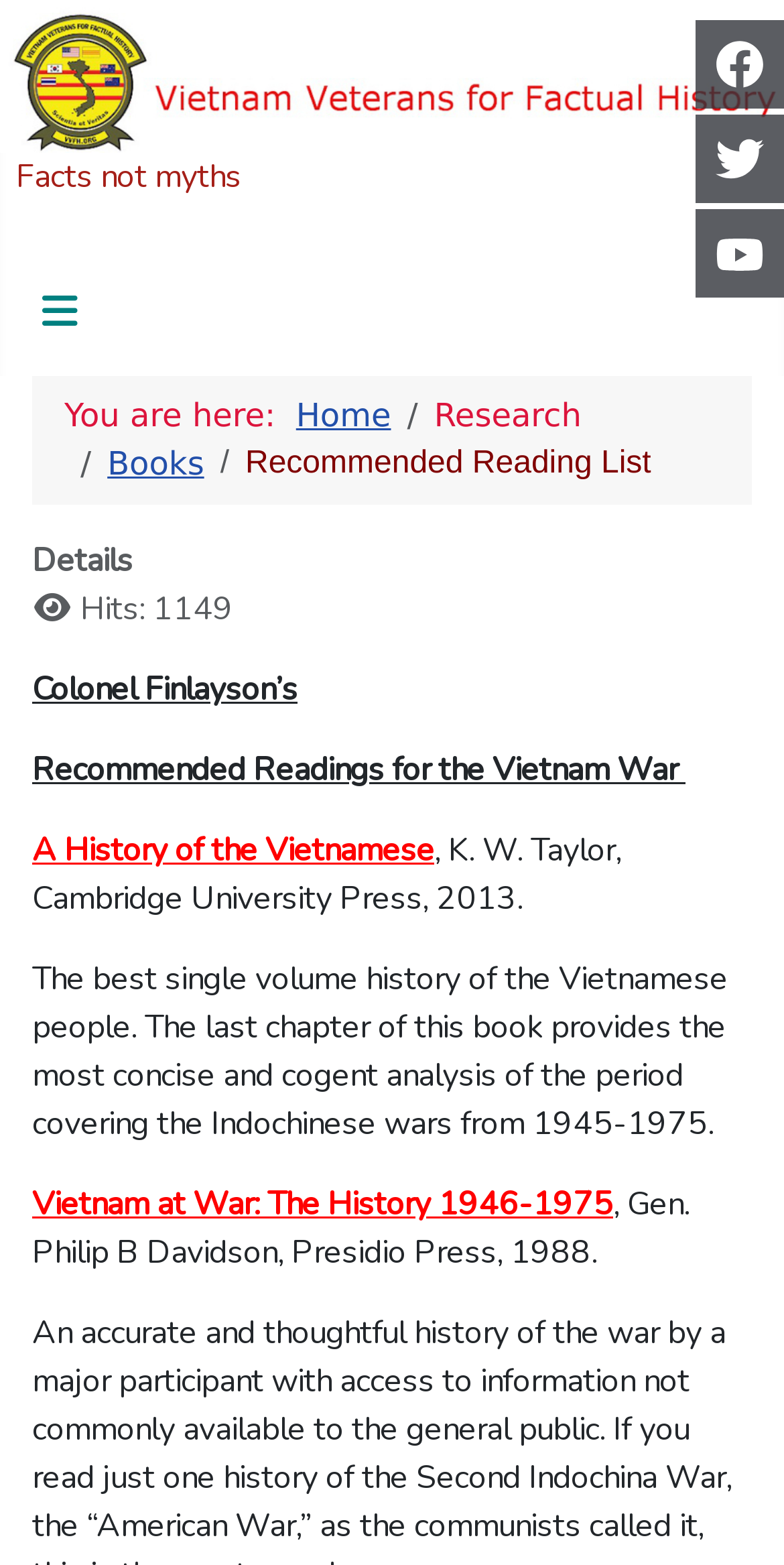Locate the bounding box coordinates of the UI element described by: "aria-label="Toggle Navigation"". The bounding box coordinates should consist of four float numbers between 0 and 1, i.e., [left, top, right, bottom].

[0.021, 0.18, 0.133, 0.22]